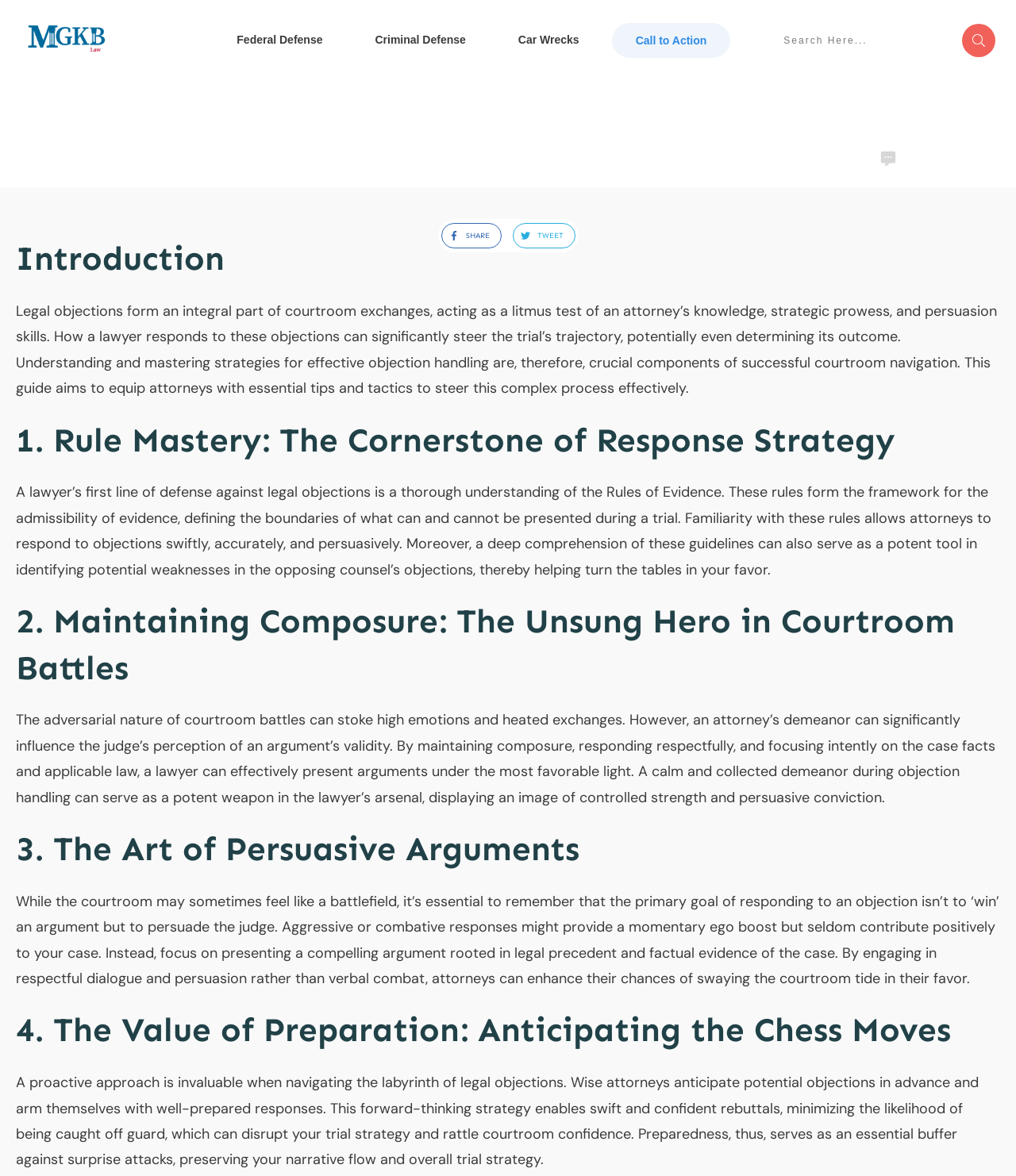Provide an in-depth caption for the webpage.

This webpage is a comprehensive guide for aspiring courtroom lawyers, focusing on the art of objection handling. At the top left corner, there is a logo of "MGKB Law" with a link to the law firm's website. Below it, there are four links to different practice areas: "Federal Defense", "Criminal Defense", "Car Wrecks", and "Call to Action". 

On the top right corner, there is a search bar with a button and a magnifying glass icon. Below the search bar, there is a social media section with links to "SHARE" and "TWEET" accompanied by their respective icons.

The main content of the webpage is divided into five sections, each with a heading and a descriptive paragraph. The first section is an introduction to the importance of objection handling in courtroom exchanges. The following sections provide tips and strategies for effective objection handling, including mastering the rules of evidence, maintaining composure, presenting persuasive arguments, and preparing for potential objections.

Throughout the webpage, there are no images other than the logo, social media icons, and a few layout tables that do not contain any descriptive text. The overall layout is organized, with clear headings and concise paragraphs that provide valuable information for lawyers looking to improve their courtroom skills.